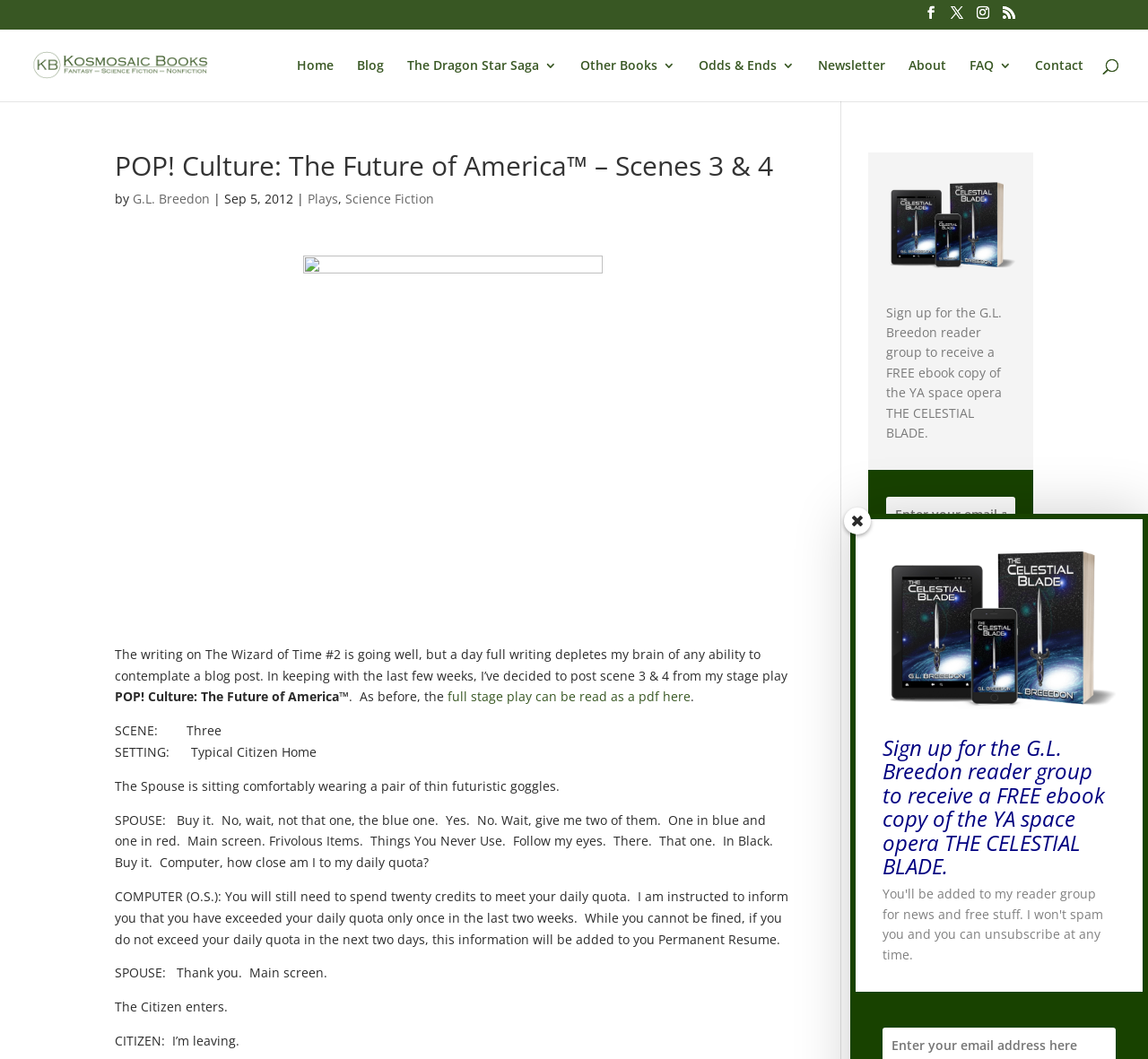How many links are there in the navigation menu?
Please use the visual content to give a single word or phrase answer.

9